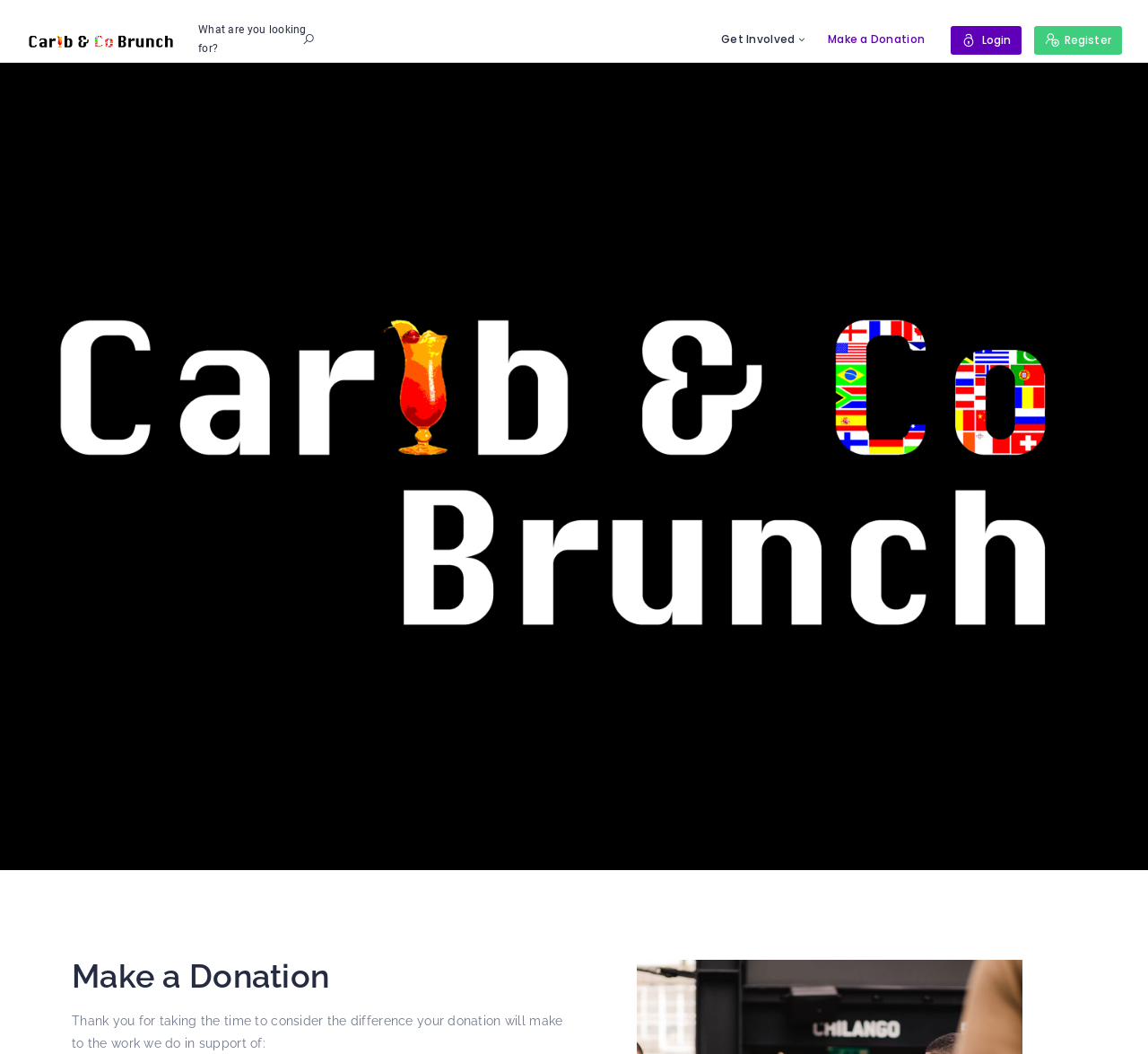Based on the element description "alt="Carib and Co Brunch"", predict the bounding box coordinates of the UI element.

[0.02, 0.021, 0.155, 0.053]